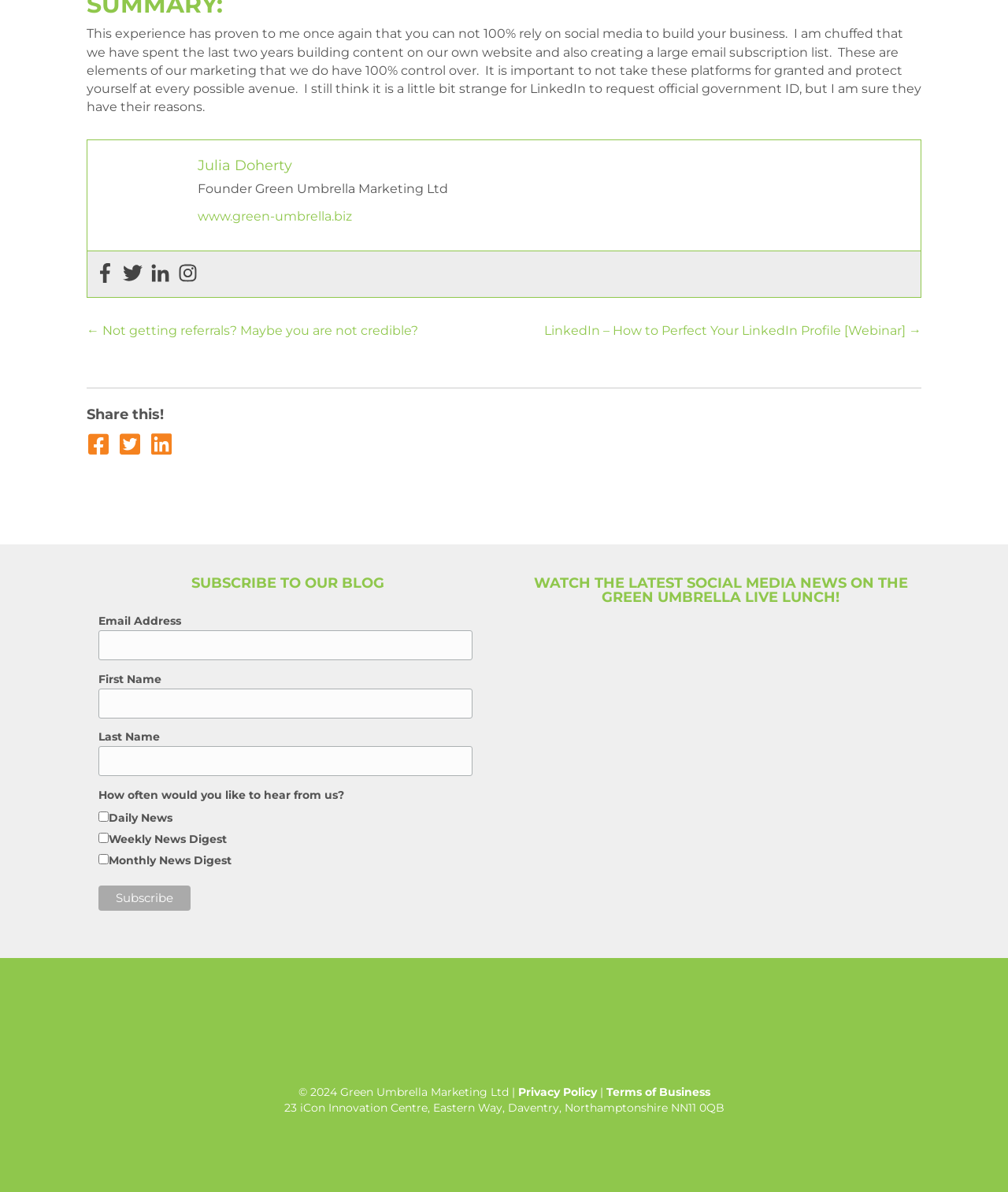Locate the bounding box coordinates of the clickable part needed for the task: "Enter your email address".

[0.098, 0.529, 0.469, 0.554]